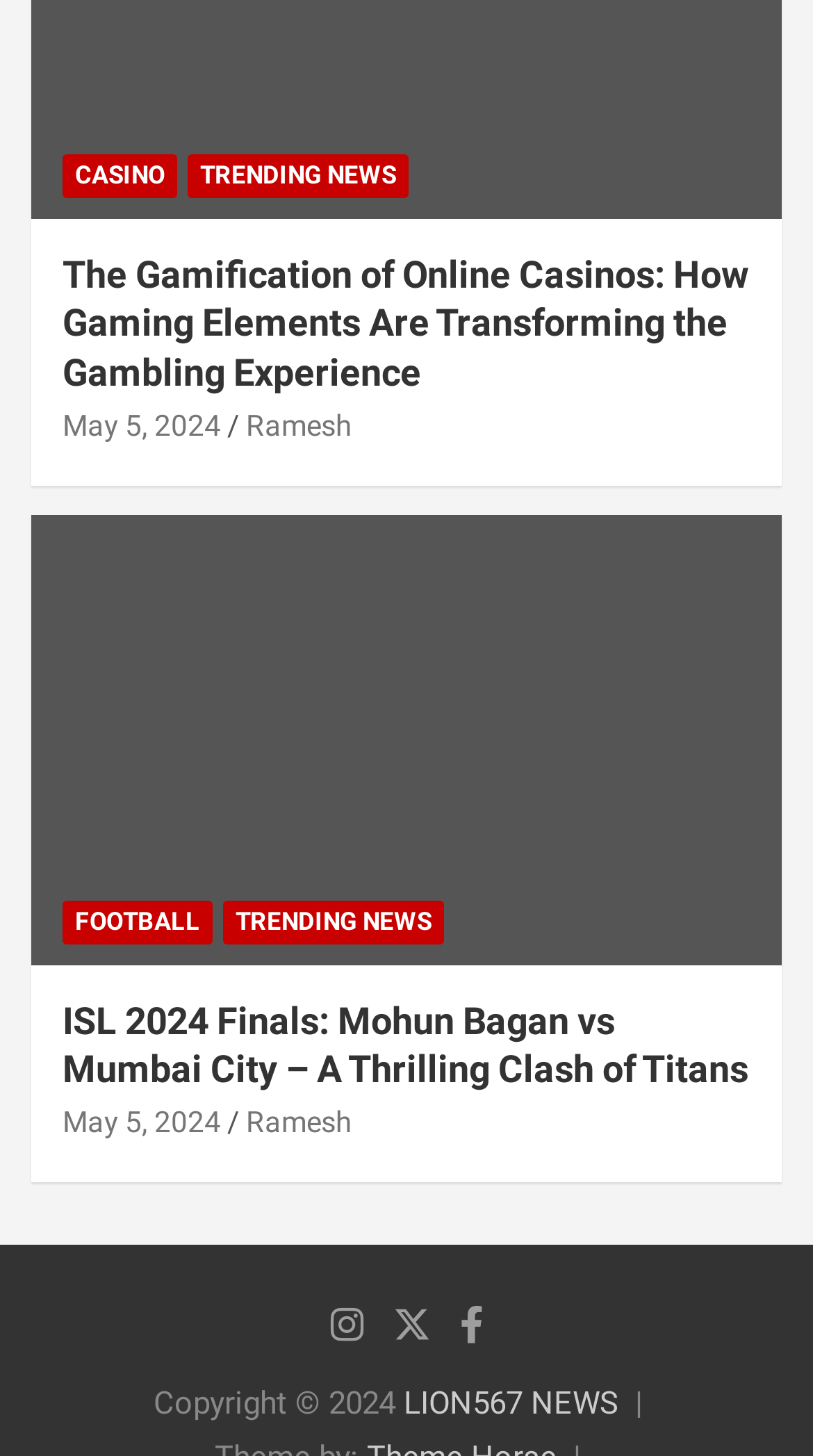Please find the bounding box coordinates of the element that must be clicked to perform the given instruction: "Read the article about The Gamification of Online Casinos". The coordinates should be four float numbers from 0 to 1, i.e., [left, top, right, bottom].

[0.077, 0.172, 0.923, 0.272]